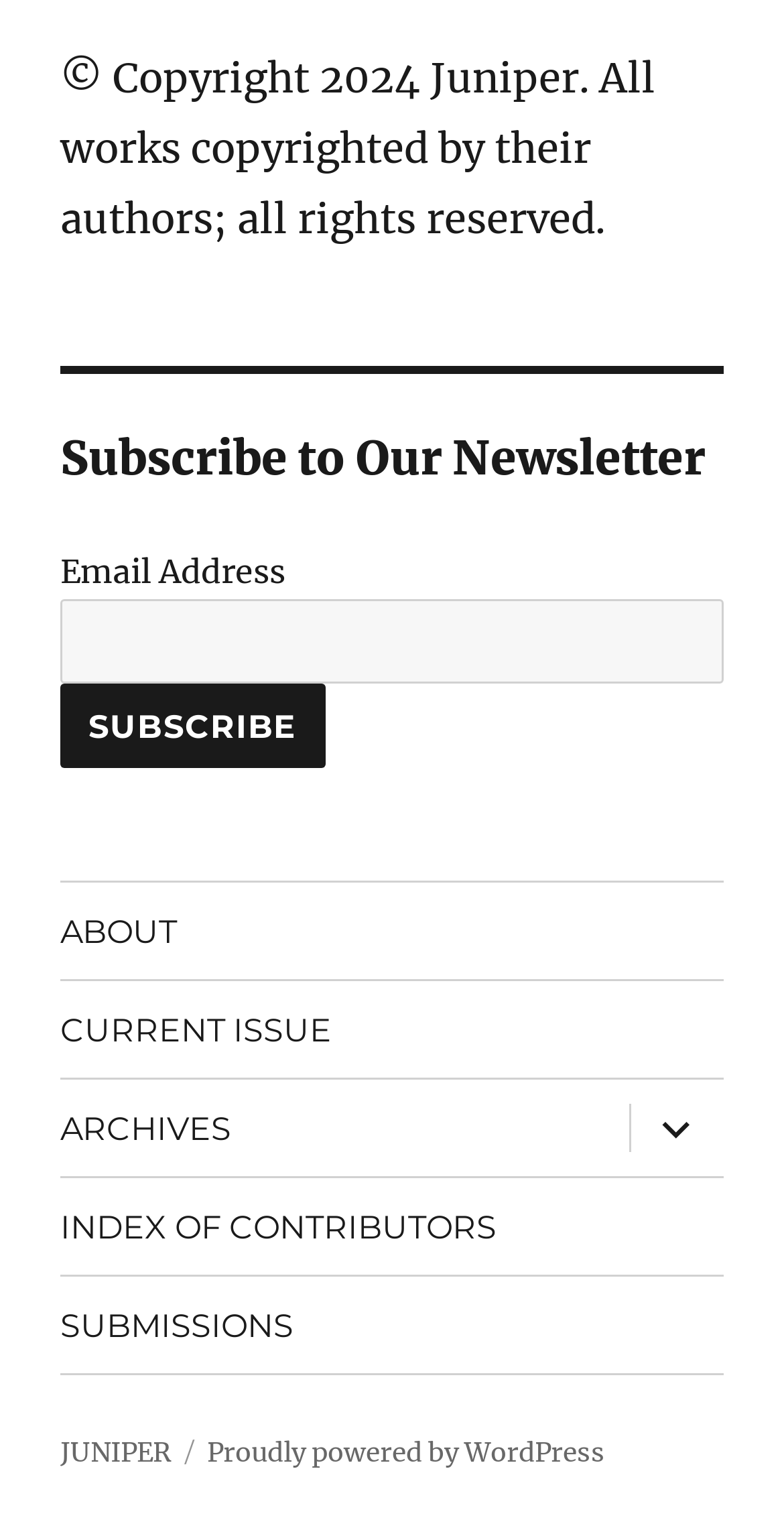Determine the bounding box coordinates of the element that should be clicked to execute the following command: "View CURRENT ISSUE".

[0.077, 0.642, 0.923, 0.705]